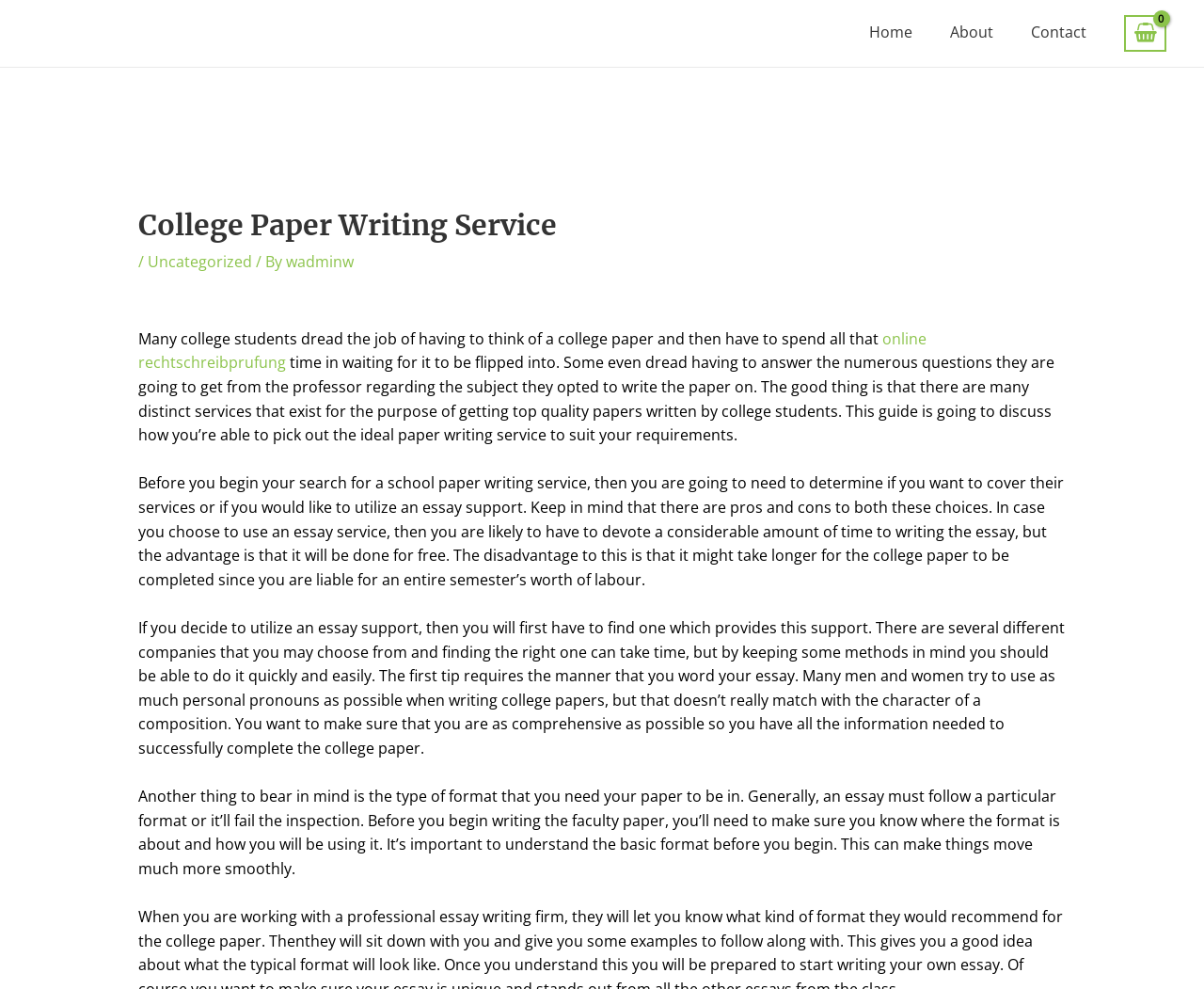Locate the bounding box of the UI element with the following description: "online rechtschreibprufung".

[0.115, 0.332, 0.769, 0.377]